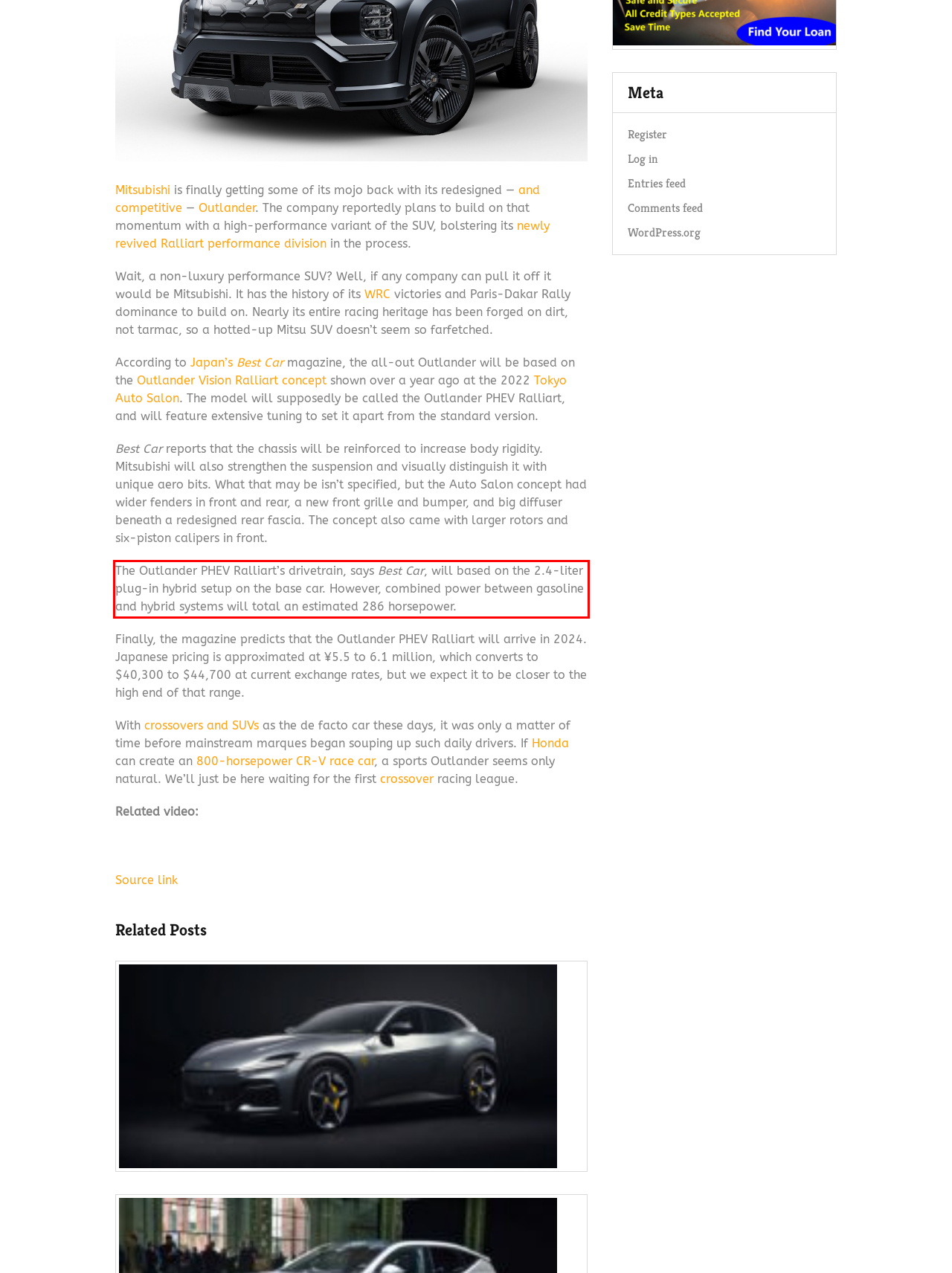Given a screenshot of a webpage with a red bounding box, please identify and retrieve the text inside the red rectangle.

The Outlander PHEV Ralliart’s drivetrain, says Best Car, will based on the 2.4-liter plug-in hybrid setup on the base car. However, combined power between gasoline and hybrid systems will total an estimated 286 horsepower.